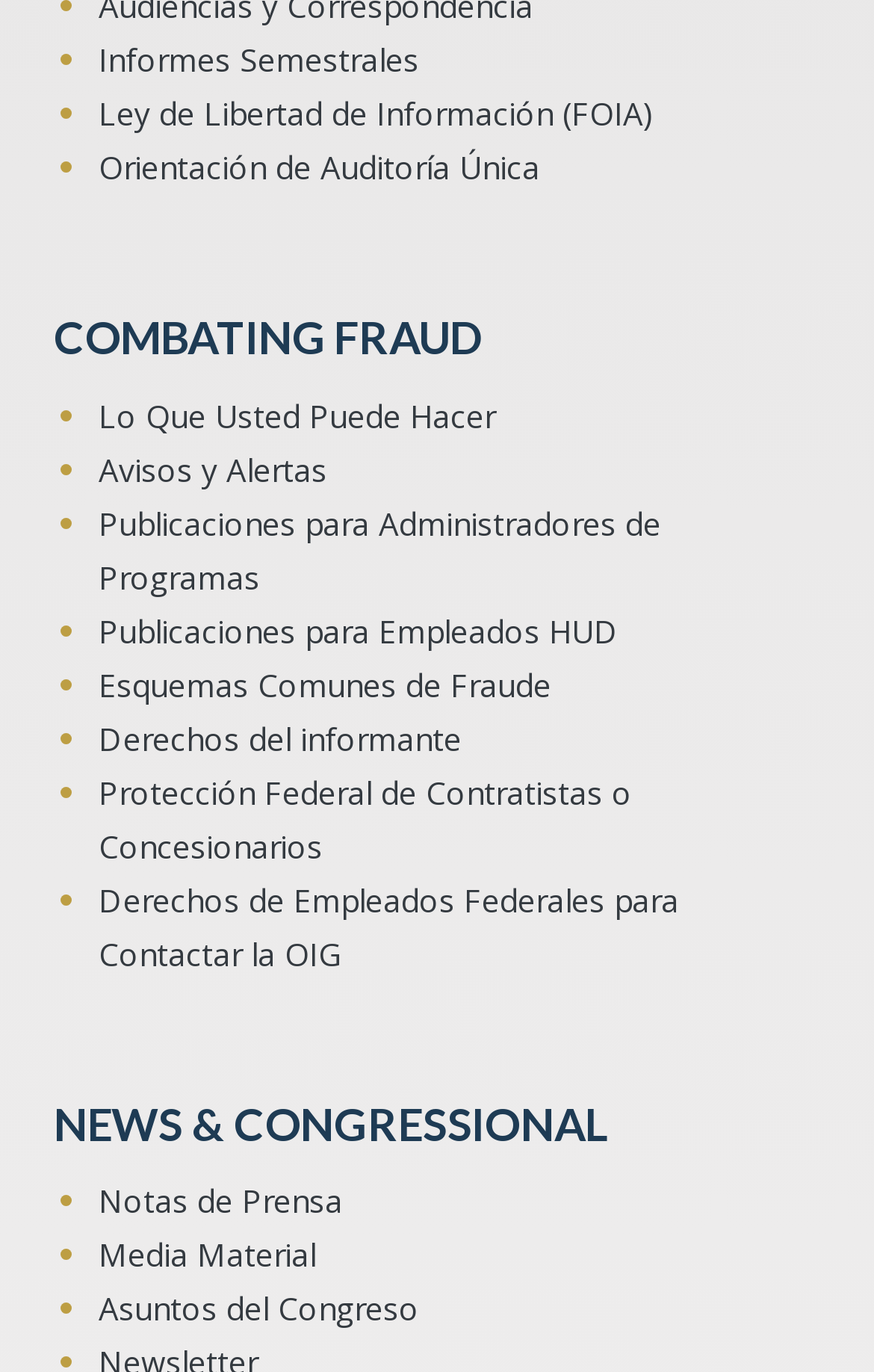Determine the bounding box coordinates for the region that must be clicked to execute the following instruction: "Access Notas de Prensa".

[0.113, 0.856, 0.479, 0.896]